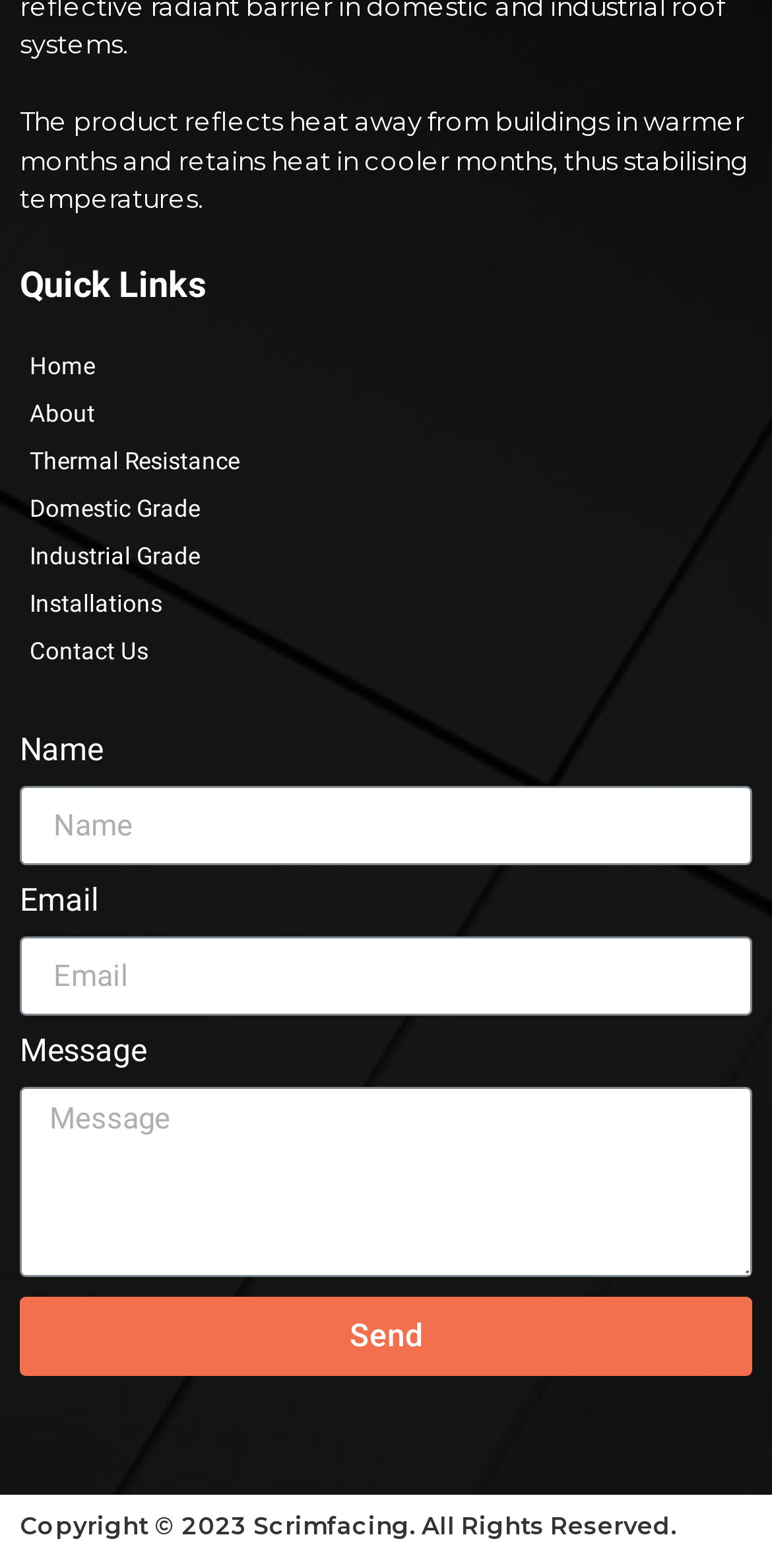Determine the bounding box coordinates of the area to click in order to meet this instruction: "Enter your name".

[0.026, 0.501, 0.974, 0.552]